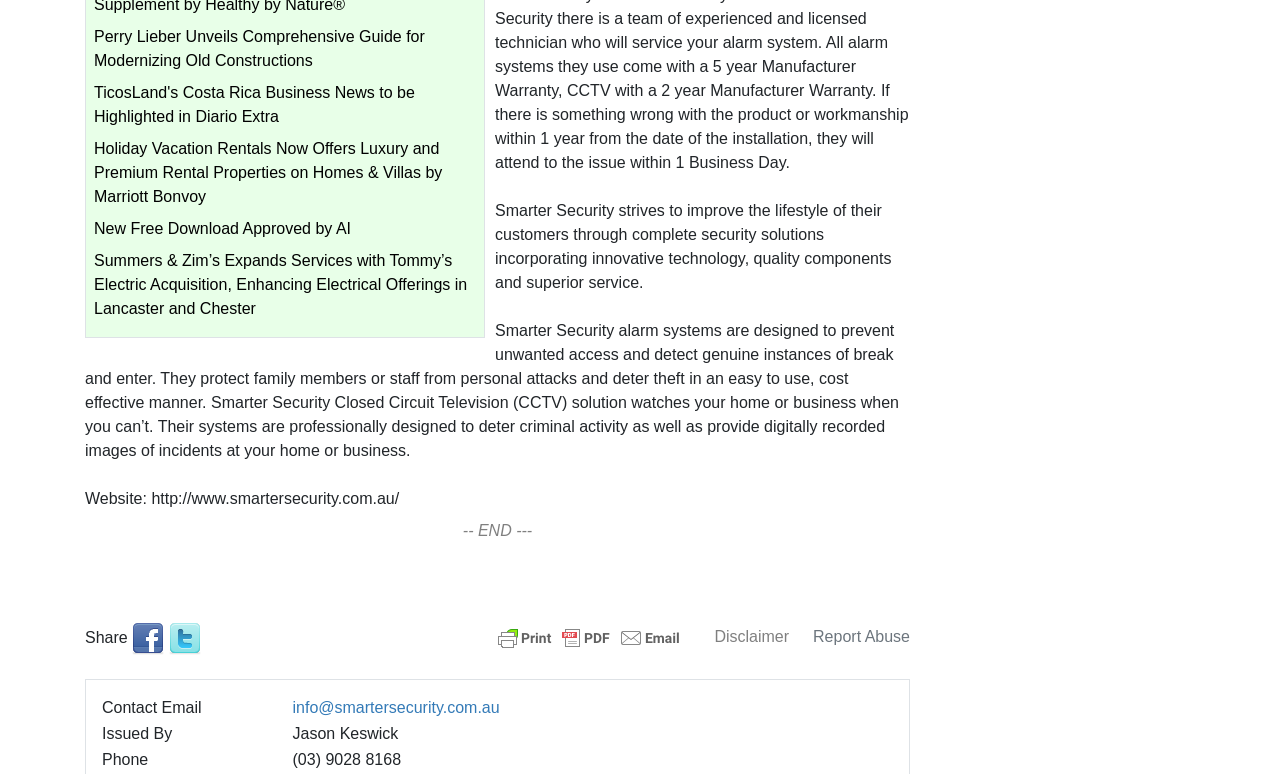What is the contact email address of Smarter Security?
Based on the image content, provide your answer in one word or a short phrase.

info@smartersecurity.com.au